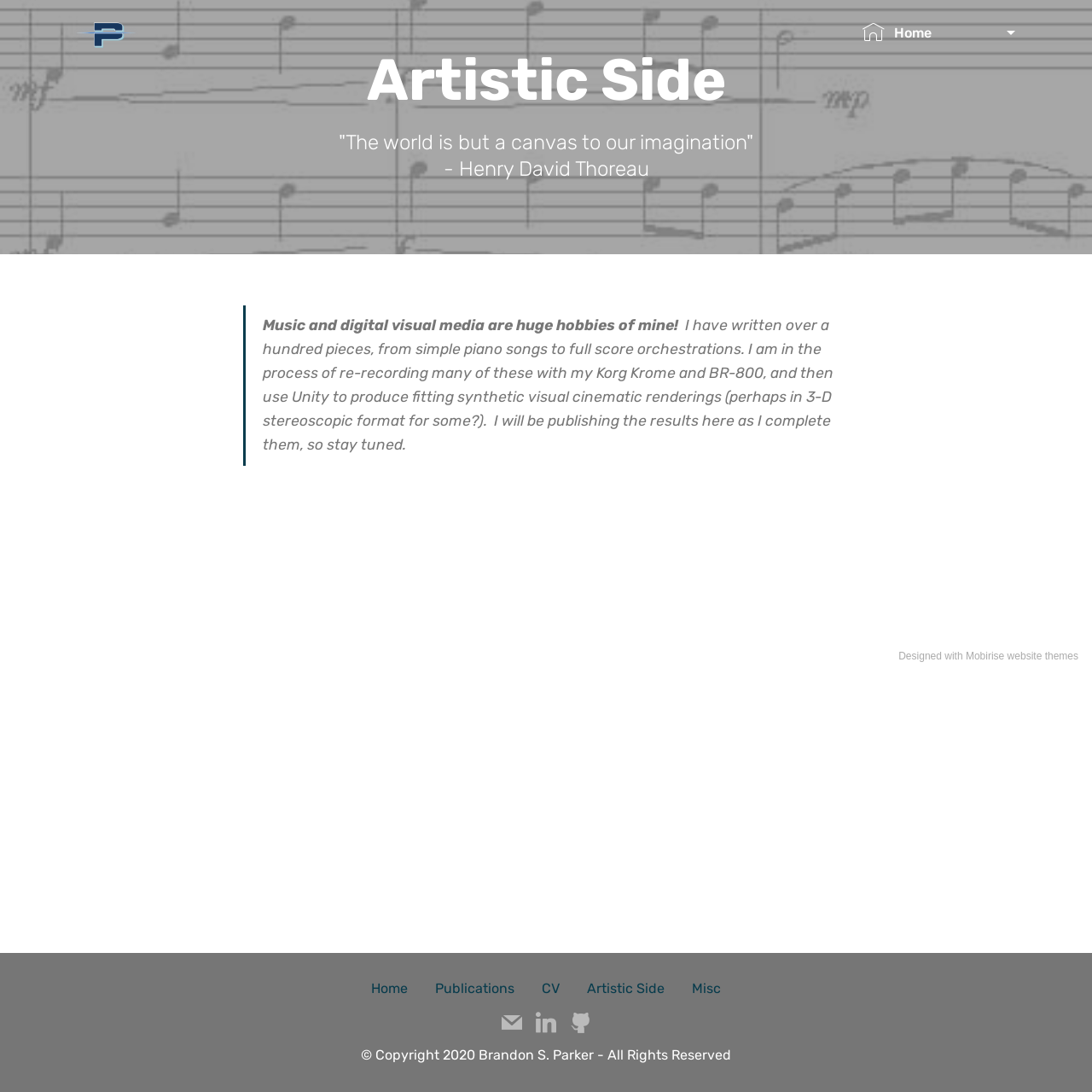What is the tool used to design this website?
Using the information from the image, provide a comprehensive answer to the question.

I found this information at the bottom of the webpage, where it says 'Designed with Mobirise website themes'.